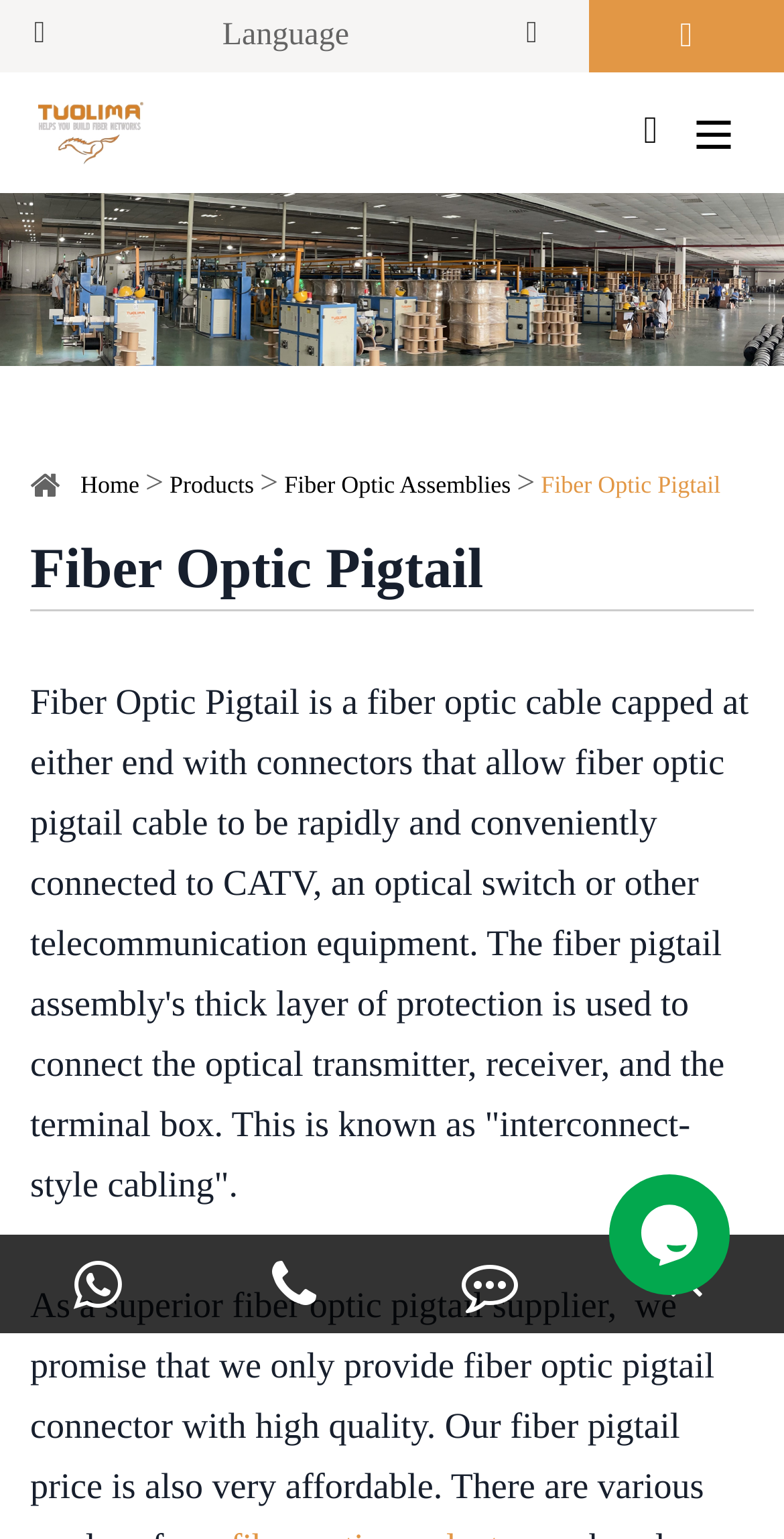Provide a brief response in the form of a single word or phrase:
What is the company name mentioned on the webpage?

Hangzhou Tuolima Network Technologies Co., Ltd.